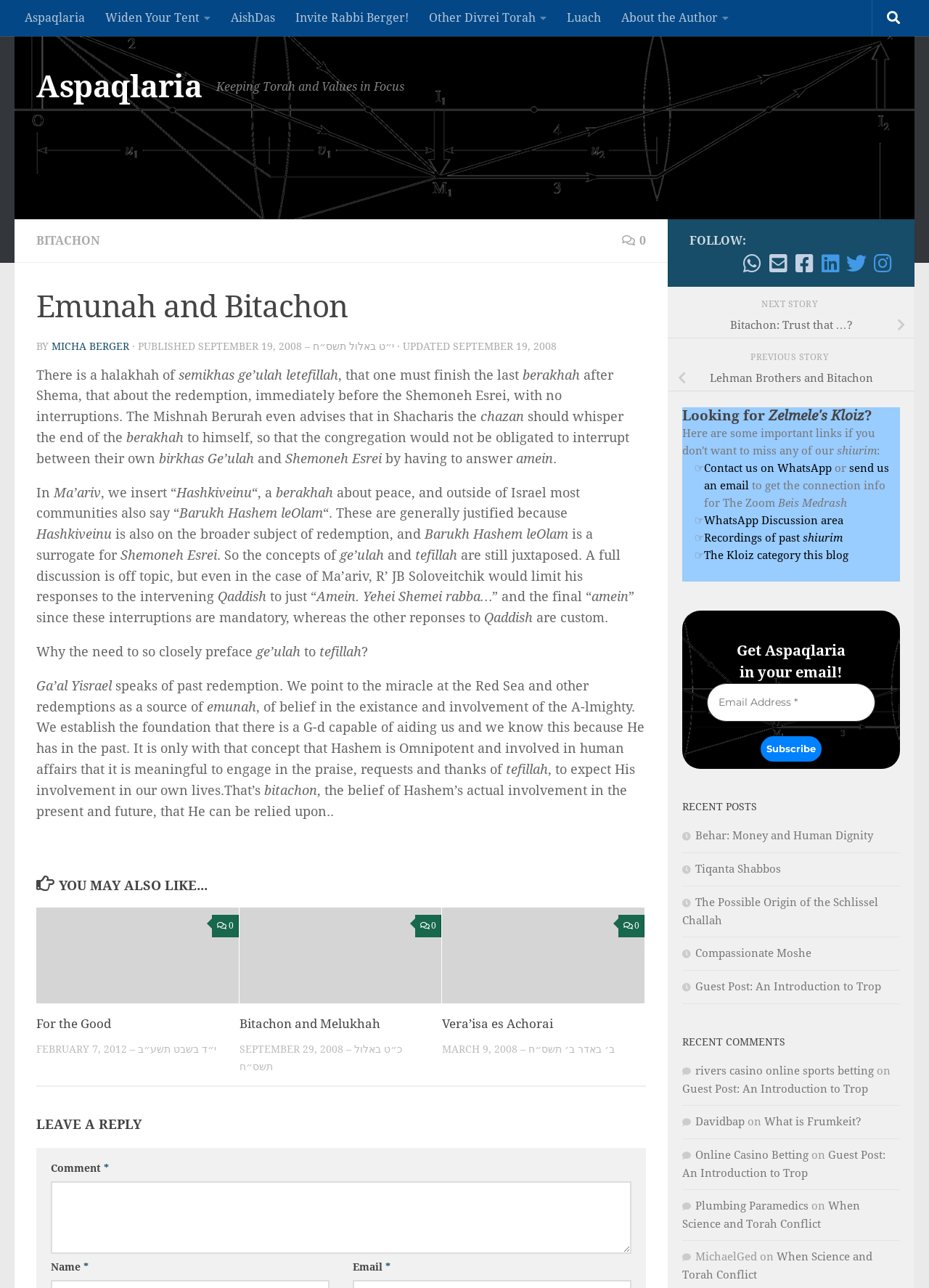Give a comprehensive overview of the webpage, including key elements.

This webpage is about Emunah and Bitachon, which are Hebrew terms related to faith and trust in God. At the top of the page, there are several links to navigate to different sections, including "Skip to content", "Aspaqlaria", "Widen Your Tent", "AishDas", "Invite Rabbi Berger!", "Other Divrei Torah", "Luach", and "About the Author". There is also a button with a search icon on the top right corner.

Below the navigation links, there is a heading "Emunah and Bitachon" followed by the author's name, "MICHA BERGER", and the publication date, "SEPTEMBER 19, 2008 – י״ט באלול תשס״ח". The main content of the page is an article discussing the importance of finishing the last berakhah after Shema, which is a prayer in Judaism, immediately before the Shemoneh Esrei, with no interruptions. The article cites the Mishnah Berurah and explains the reasoning behind this halakhah, or Jewish law.

The article is divided into several paragraphs, with headings and subheadings. There are also several links and references to other Jewish texts and concepts, such as "BITACHON", "birkhas Ge’ulah", "Shemoneh Esrei", "Hashkiveinu", and "Barukh Hashem leOlam". The article concludes with a discussion on the importance of emunah and bitachon in Judaism, and how they relate to prayer and trust in God.

At the bottom of the page, there is a section titled "YOU MAY ALSO LIKE...", which appears to be a list of related articles or links.